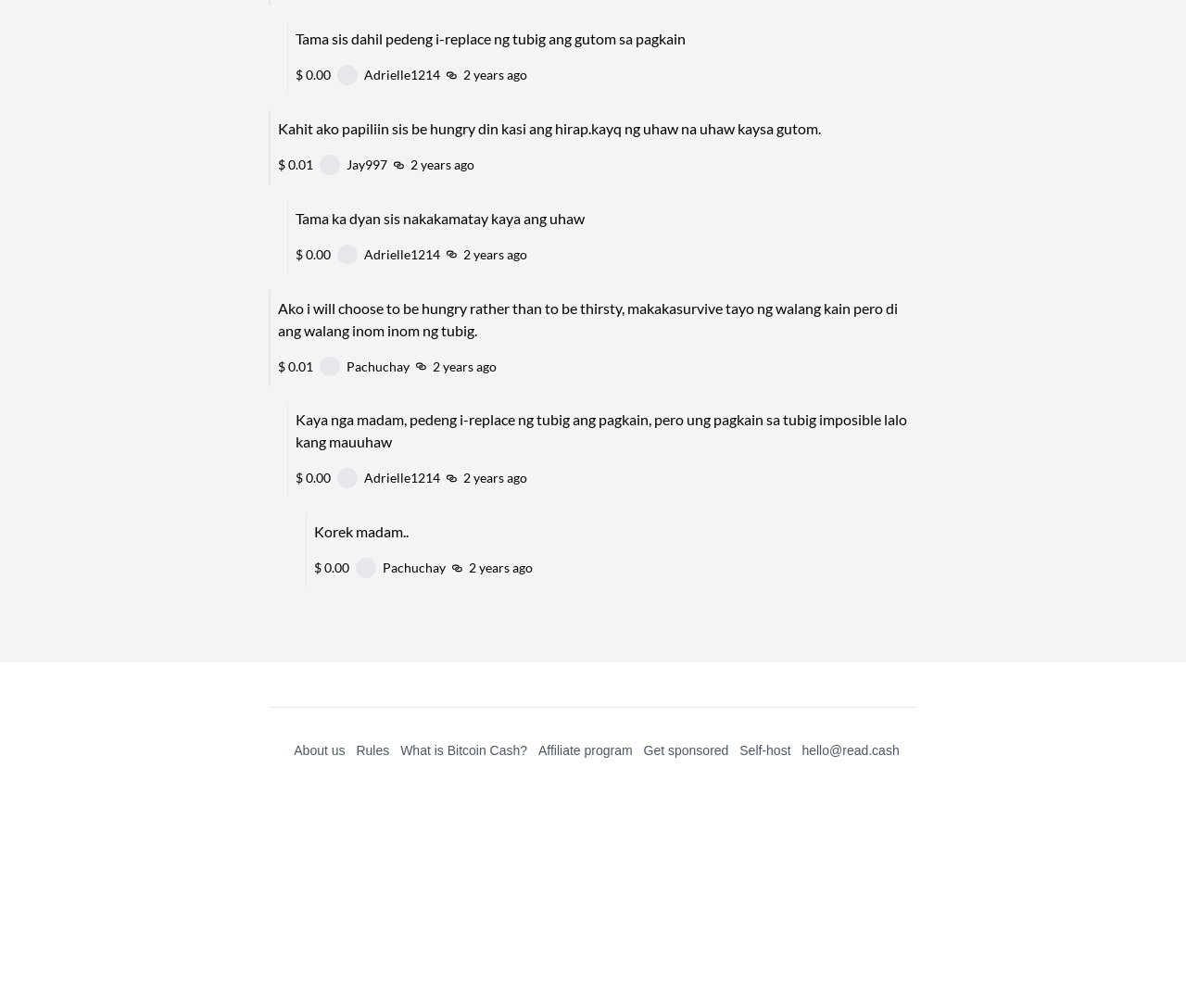How long ago did Adrielle1214 make a comment?
Examine the webpage screenshot and provide an in-depth answer to the question.

I found the comment from Adrielle1214 and the timestamp indicates that it was made 2 years ago.